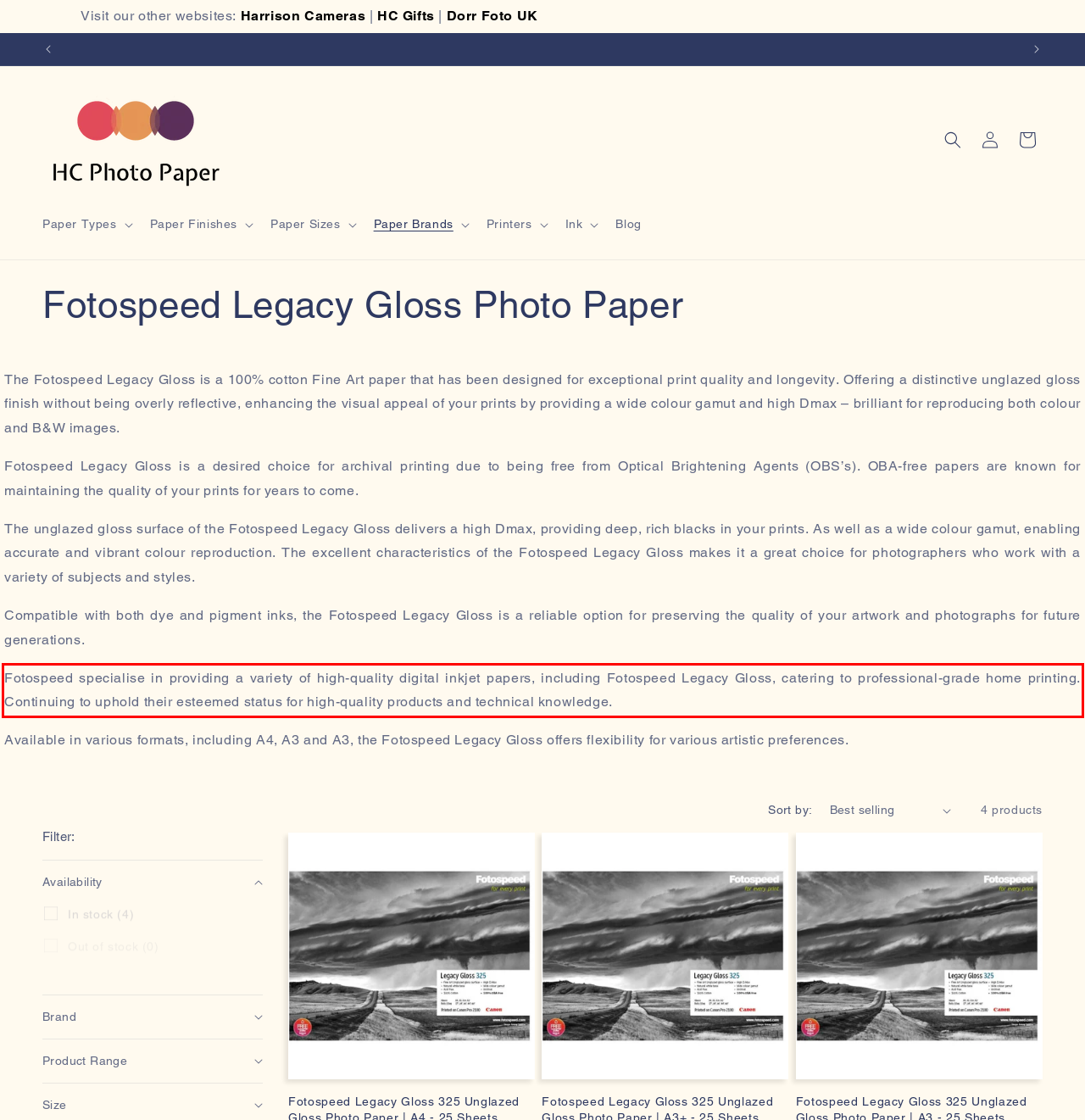Please identify and extract the text from the UI element that is surrounded by a red bounding box in the provided webpage screenshot.

Fotospeed specialise in providing a variety of high-quality digital inkjet papers, including Fotospeed Legacy Gloss, catering to professional-grade home printing. Continuing to uphold their esteemed status for high-quality products and technical knowledge.